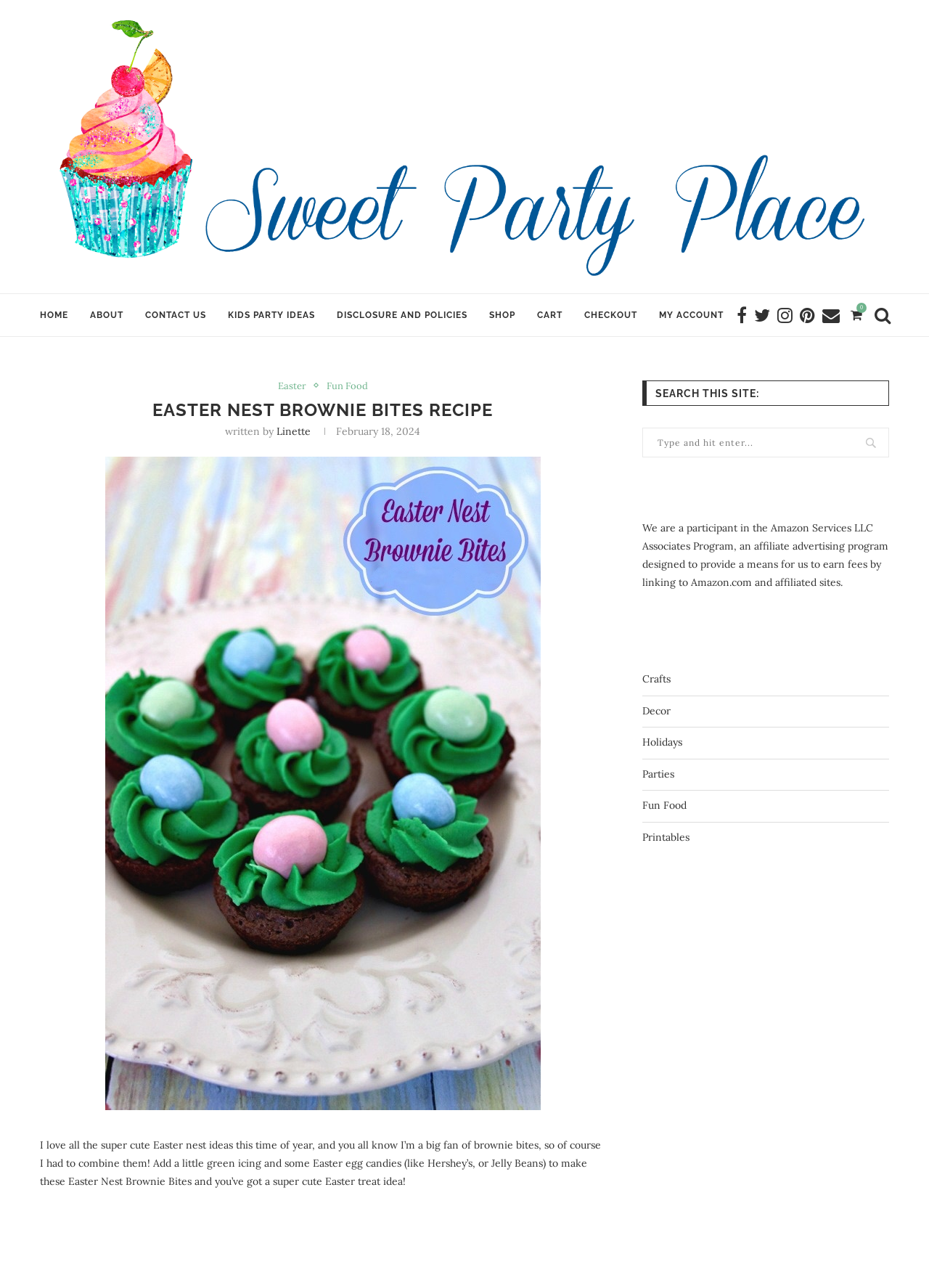Show me the bounding box coordinates of the clickable region to achieve the task as per the instruction: "view the 'EASTER NEST BROWNIE BITES RECIPE'".

[0.043, 0.31, 0.652, 0.326]